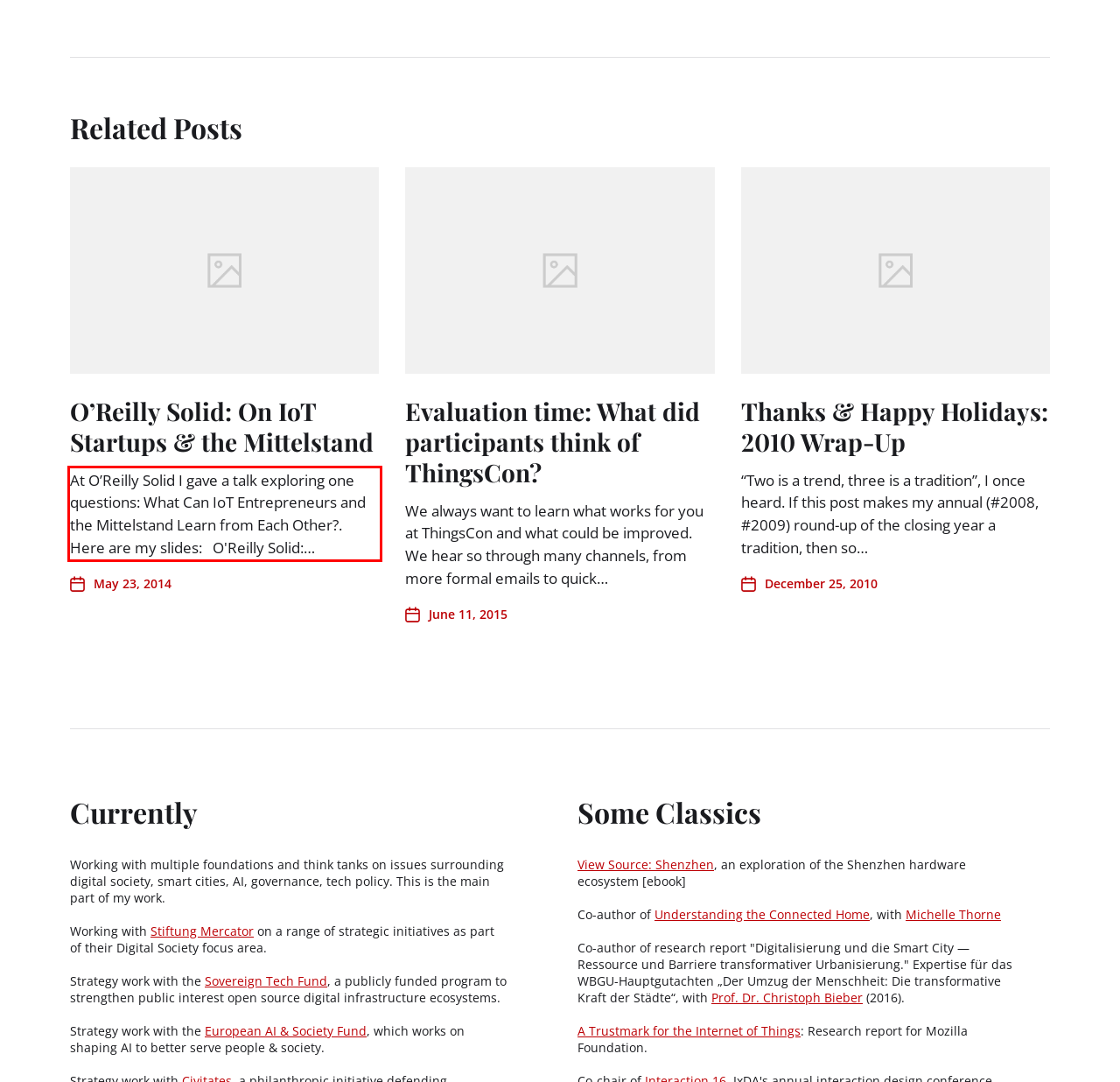Observe the screenshot of the webpage that includes a red rectangle bounding box. Conduct OCR on the content inside this red bounding box and generate the text.

At O’Reilly Solid I gave a talk exploring one questions: What Can IoT Entrepreneurs and the Mittelstand Learn from Each Other?. Here are my slides: O'Reilly Solid:…